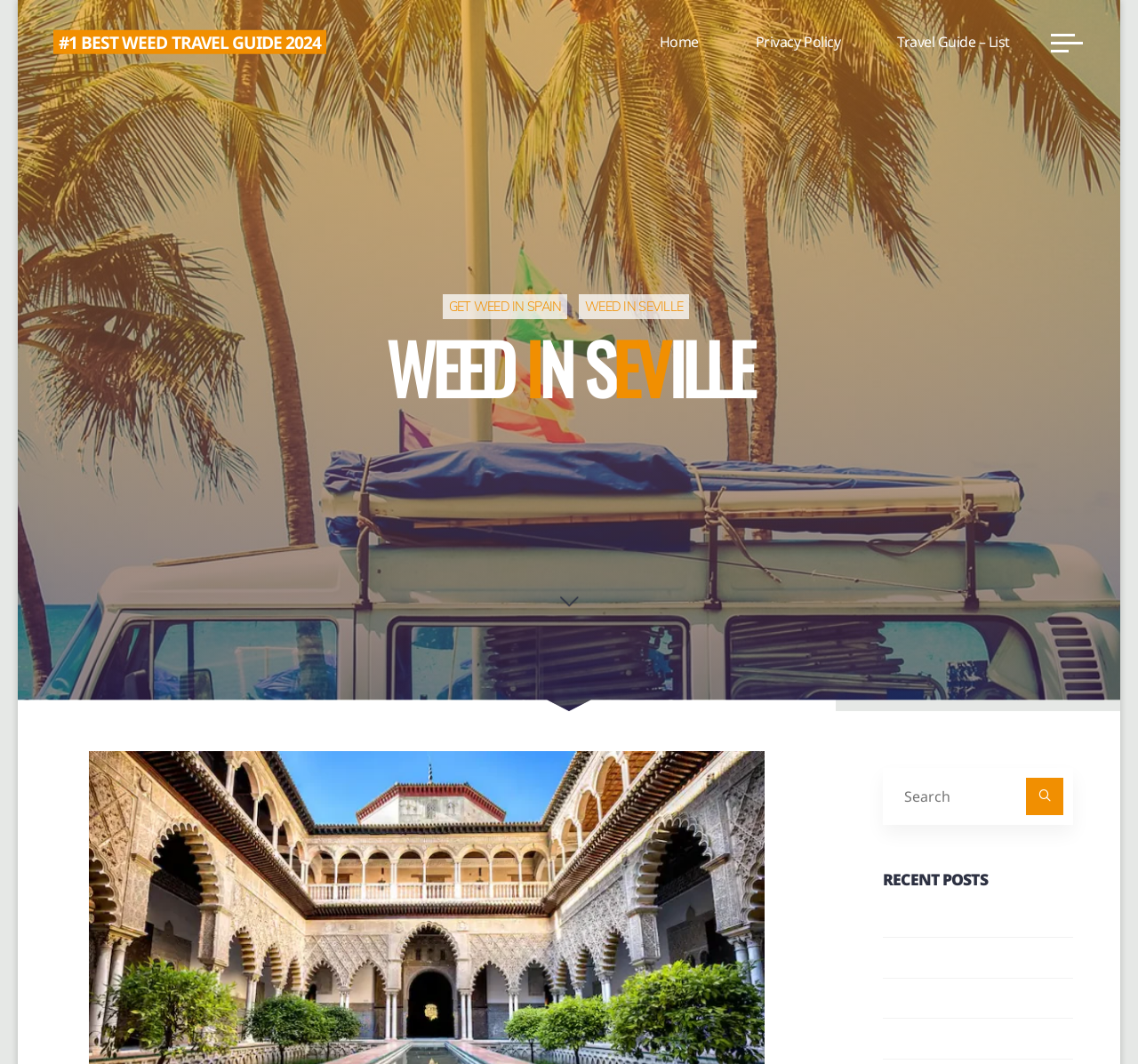Show me the bounding box coordinates of the clickable region to achieve the task as per the instruction: "Search for something".

[0.776, 0.722, 0.943, 0.775]